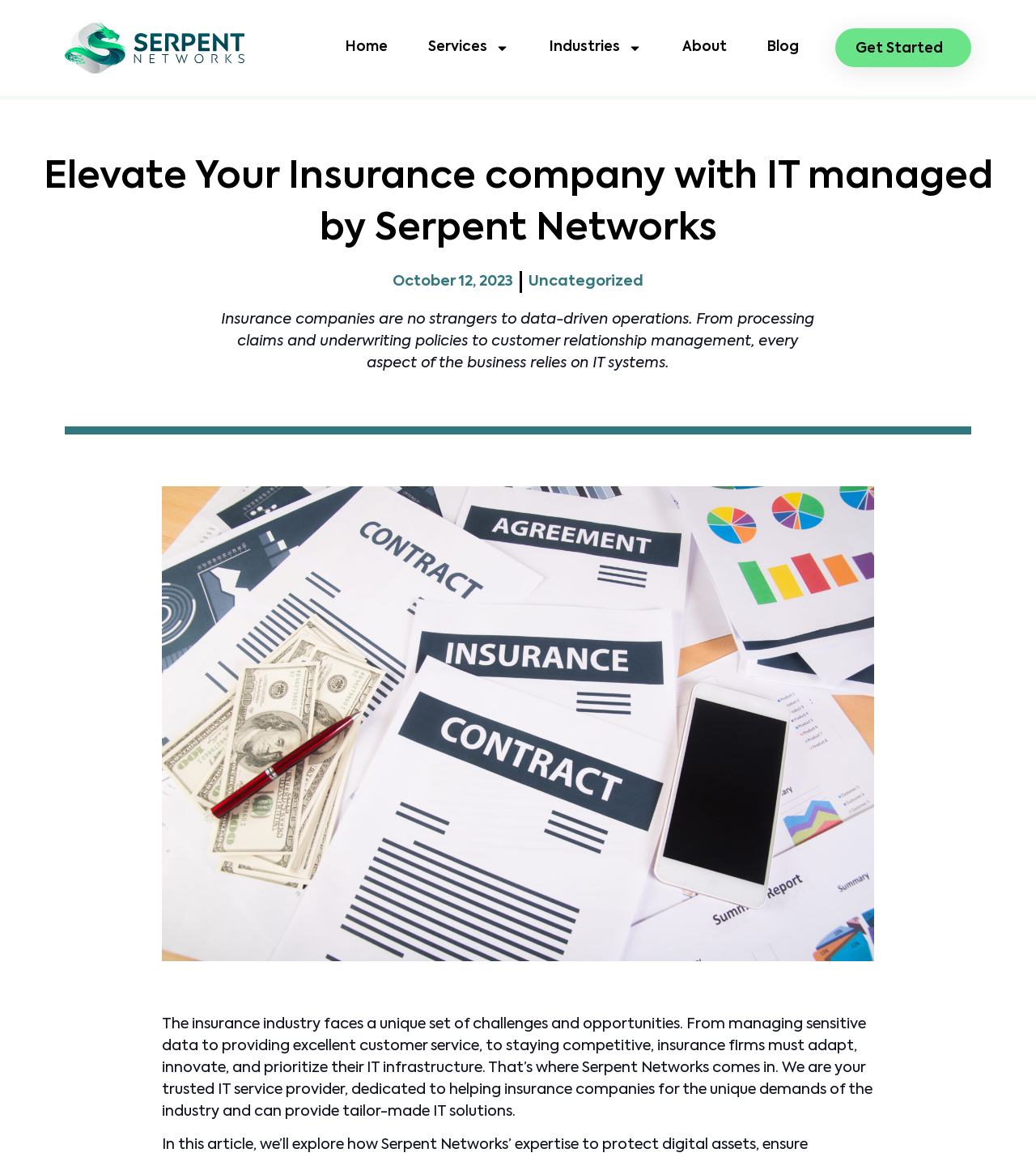What is the purpose of Serpent Networks?
Your answer should be a single word or phrase derived from the screenshot.

IT service provider